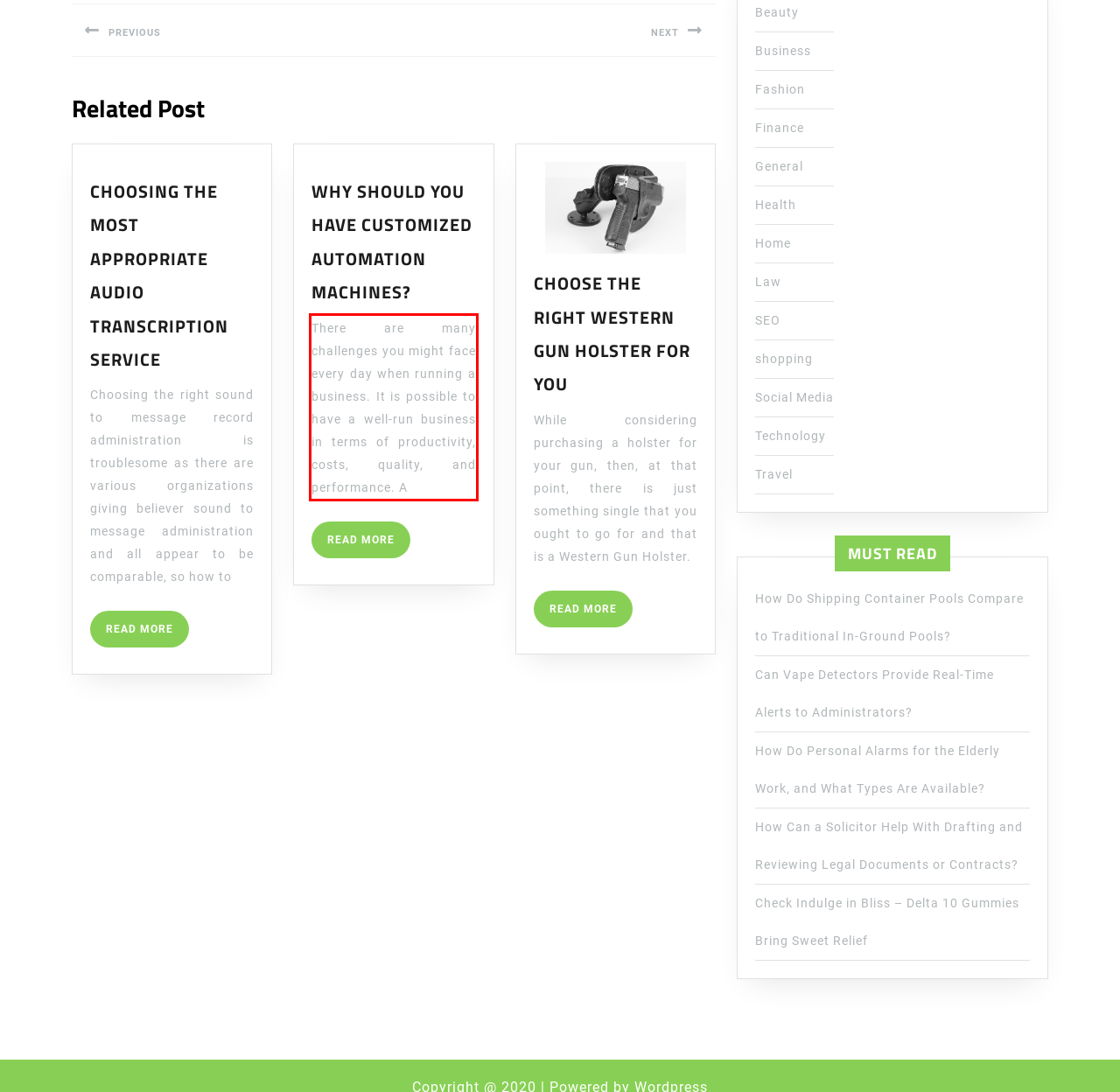Please examine the webpage screenshot containing a red bounding box and use OCR to recognize and output the text inside the red bounding box.

There are many challenges you might face every day when running a business. It is possible to have a well-run business in terms of productivity, costs, quality, and performance. A